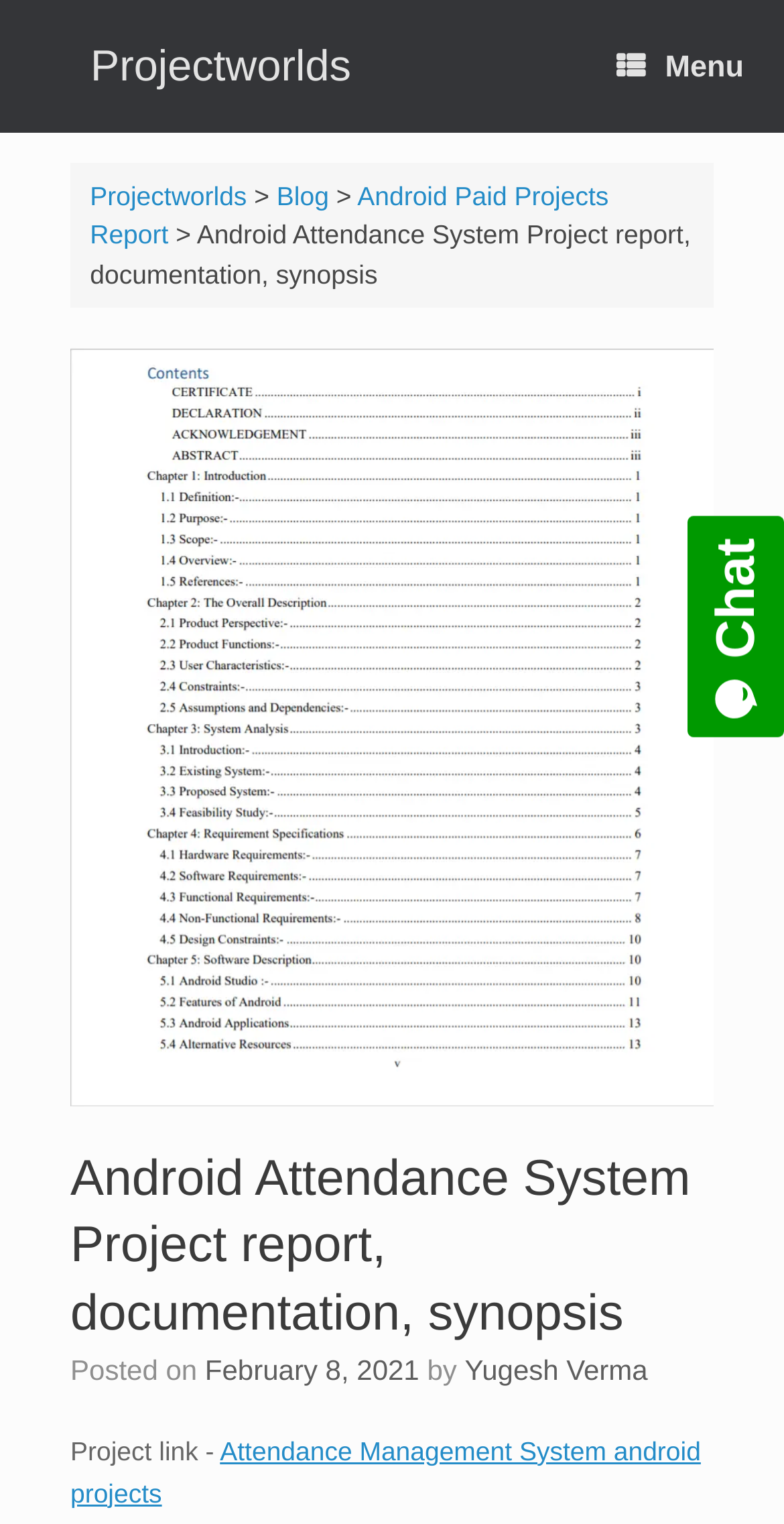Please identify the coordinates of the bounding box that should be clicked to fulfill this instruction: "View the project report".

[0.09, 0.942, 0.894, 0.989]